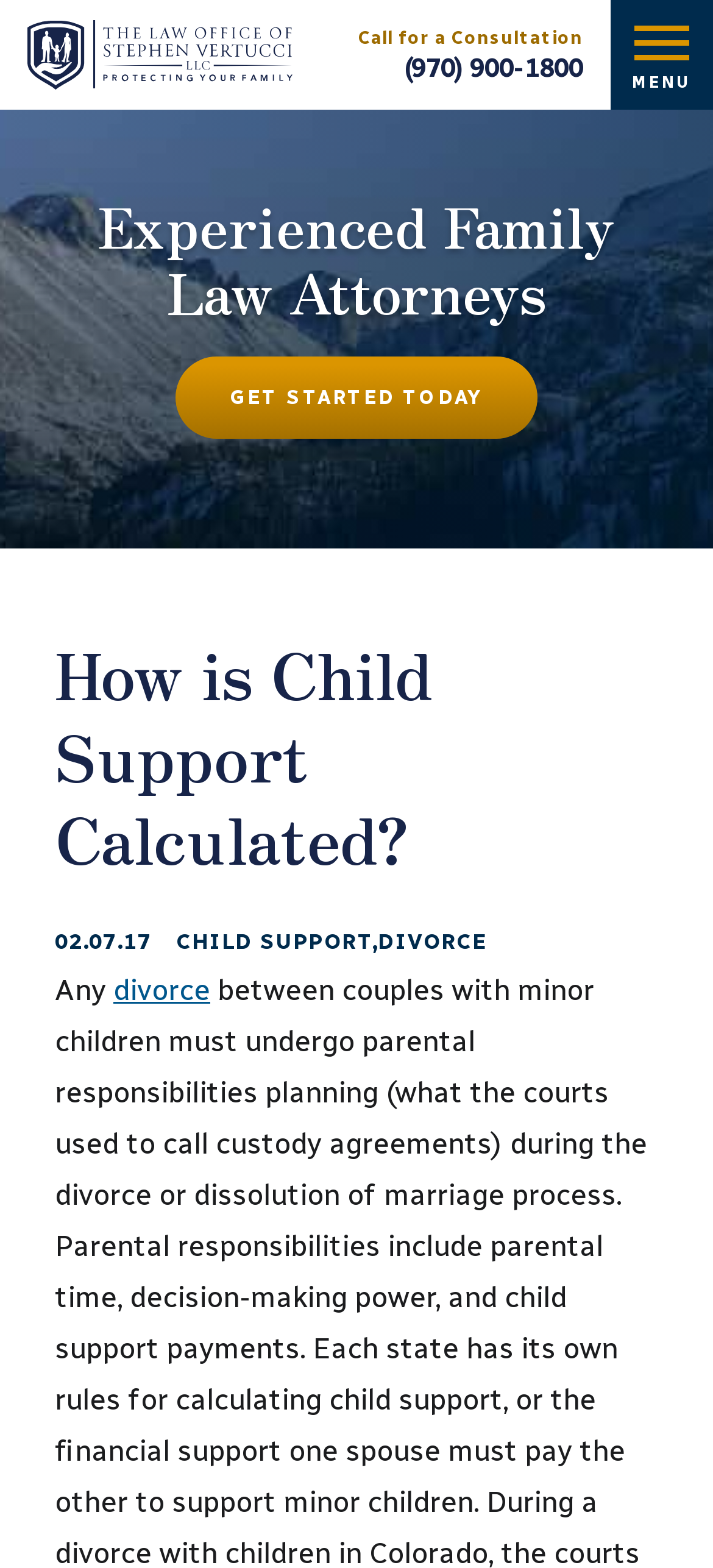Is the webpage related to divorce?
Based on the image content, provide your answer in one word or a short phrase.

Yes